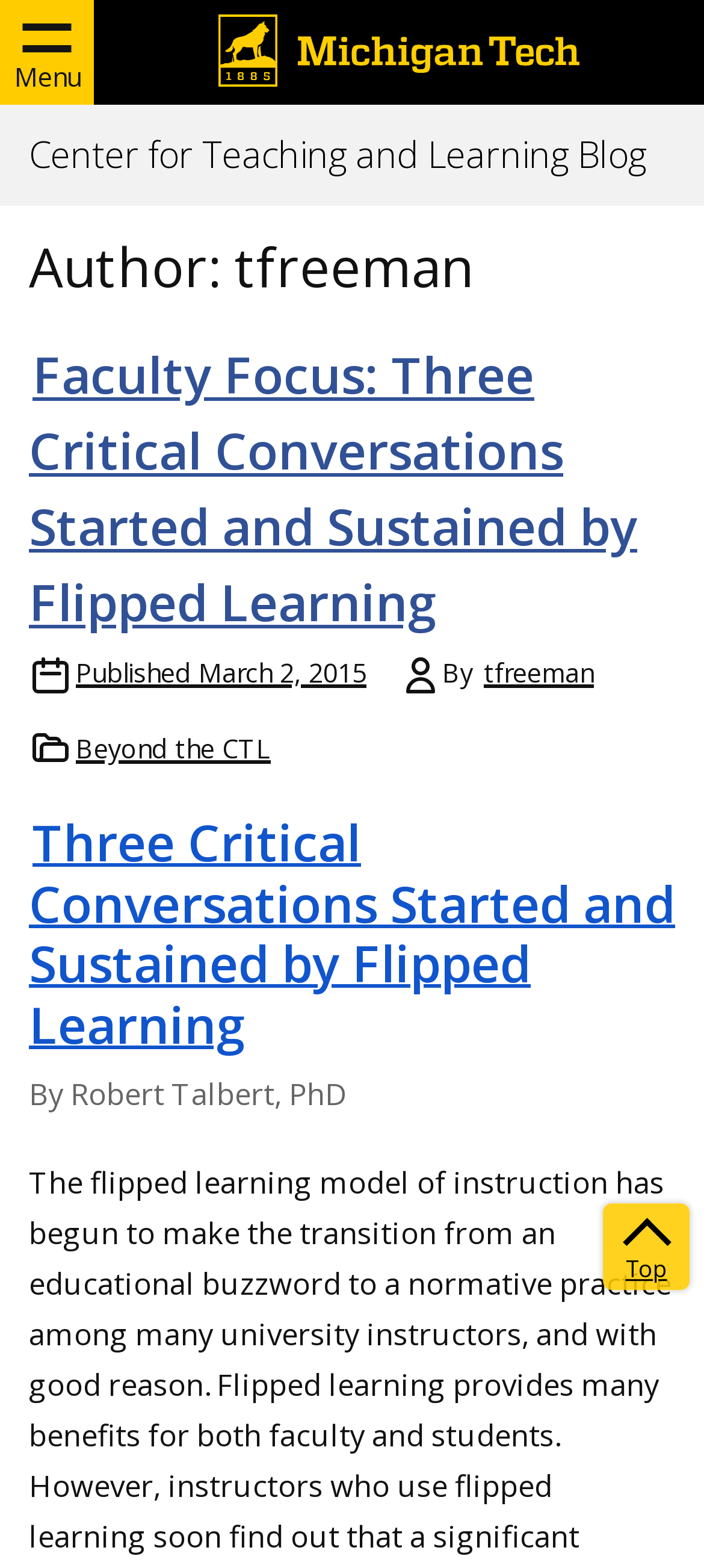Explain the webpage in detail, including its primary components.

The webpage is a blog page from the Center for Teaching and Learning Blog, specifically showcasing posts from the author tfreeman. At the top left corner, there is a button labeled "Menu". Next to it, on the top center, is a link to the Michigan Tech Logo, accompanied by an image of the logo. 

Below the logo, on the top center, is a link to the blog's title, "Center for Teaching and Learning Blog". Underneath, there is a heading that reads "Author: tfreeman", which serves as a title for the author's posts. 

The main content of the page is a list of blog posts. The first post is titled "Faculty Focus: Three Critical Conversations Started and Sustained by Flipped Learning", with a link to the post and a publication date of March 2, 2015. The post is written by tfreeman, and it belongs to the category "Beyond the CTL". 

Below the first post, there is another heading with the same title, "Three Critical Conversations Started and Sustained by Flipped Learning", which is likely the title of the post's content. The post's content is written by Robert Talbert, PhD. 

At the bottom right corner of the page, there is a link labeled "Top", which likely takes the user back to the top of the page.